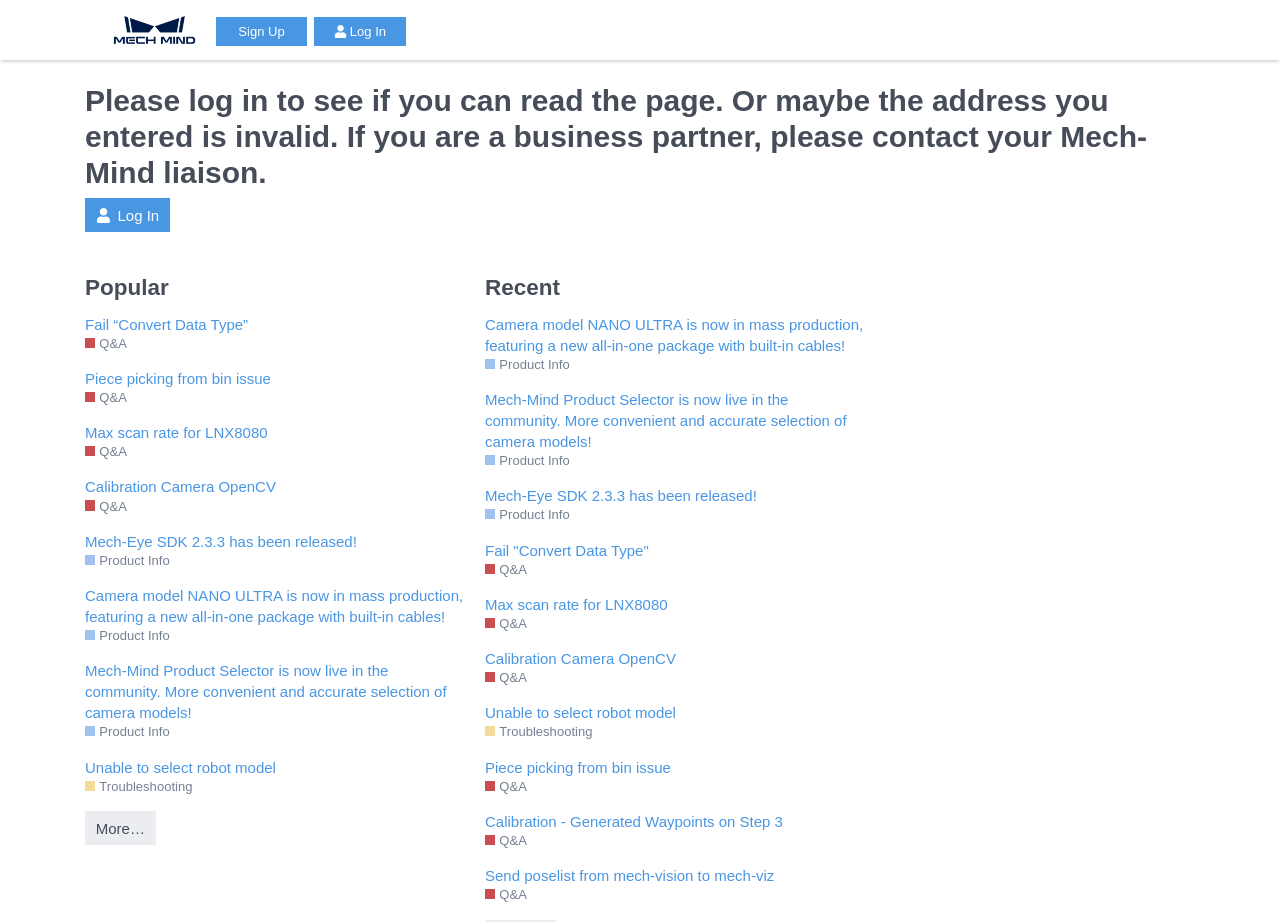What is the 'Product Info' section used for?
Please provide a comprehensive and detailed answer to the question.

The 'Product Info' section appears to provide quick links to downloads, structured-light cameras, laser profilers (LNX), and other product-related information, making it easier for users to access relevant resources.